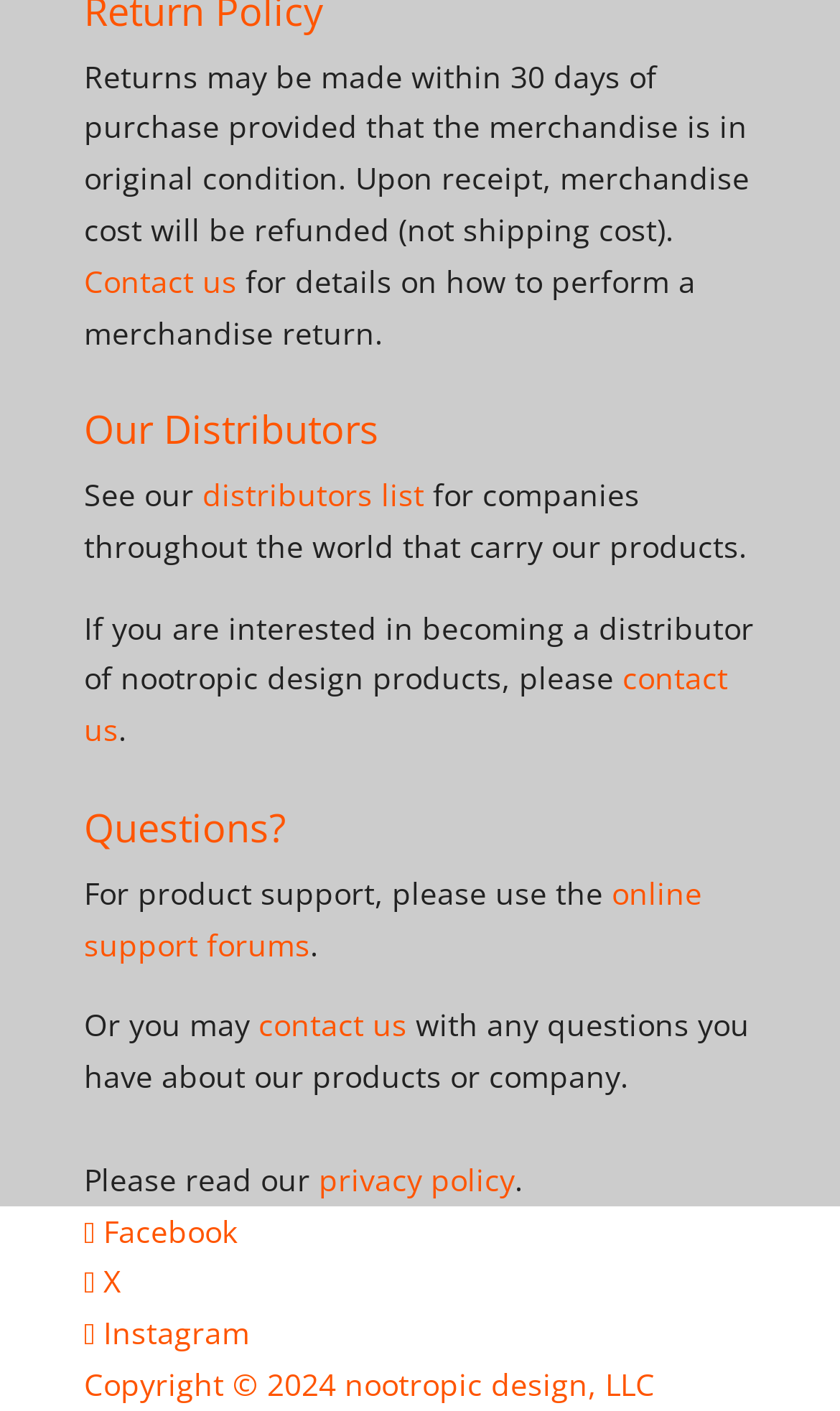Specify the bounding box coordinates (top-left x, top-left y, bottom-right x, bottom-right y) of the UI element in the screenshot that matches this description: privacy policy

[0.379, 0.821, 0.613, 0.85]